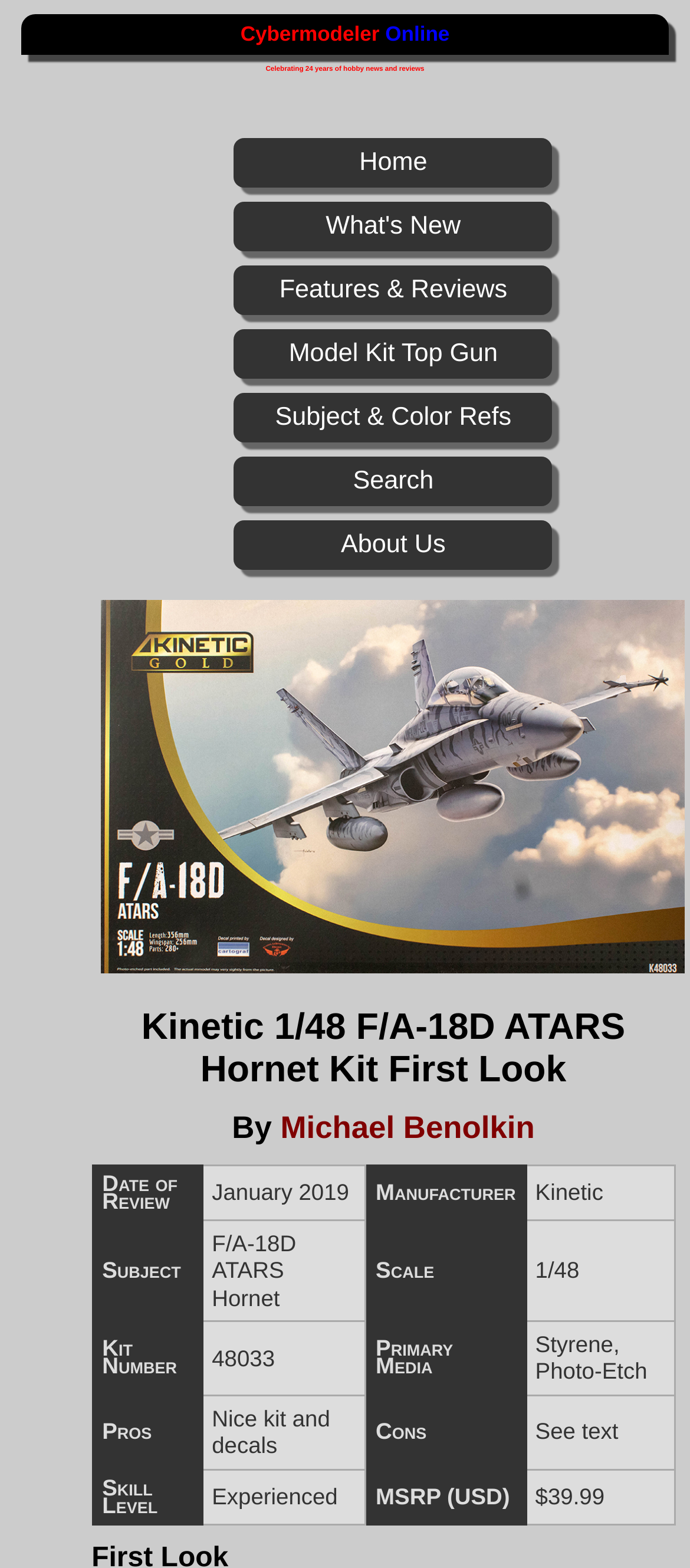Create an in-depth description of the webpage, covering main sections.

The webpage is a review of the Kinetic 48033 1/48 F/A-18D ATARS Hornet kit. At the top, there is a header section with the website's name "Cybermodeler" and a tagline "Online Celebrating 24 years of hobby news and reviews". Below this, there is a navigation menu with seven buttons: "Home", "What's New", "Features & Reviews", "Model Kit Top Gun", "Subject & Color Refs", "Search", and "About Us".

On the left side of the page, there is a large image of the F/A-18D ATARS Hornet kit, taking up most of the vertical space. To the right of the image, there is a heading section with the title "Kinetic 1/48 F/A-18D ATARS Hornet Kit First Look" and the author's name "By Michael Benolkin". Below this, there is a table with six rows, each containing information about the kit, such as the date of review, manufacturer, subject, scale, kit number, primary media, pros, cons, skill level, and MSRP.

The table is divided into two columns, with the left column containing the category names and the right column containing the corresponding information. The text is organized in a clear and concise manner, making it easy to read and understand. Overall, the webpage is well-structured and easy to navigate, with a clear focus on providing detailed information about the Kinetic 48033 1/48 F/A-18D ATARS Hornet kit.